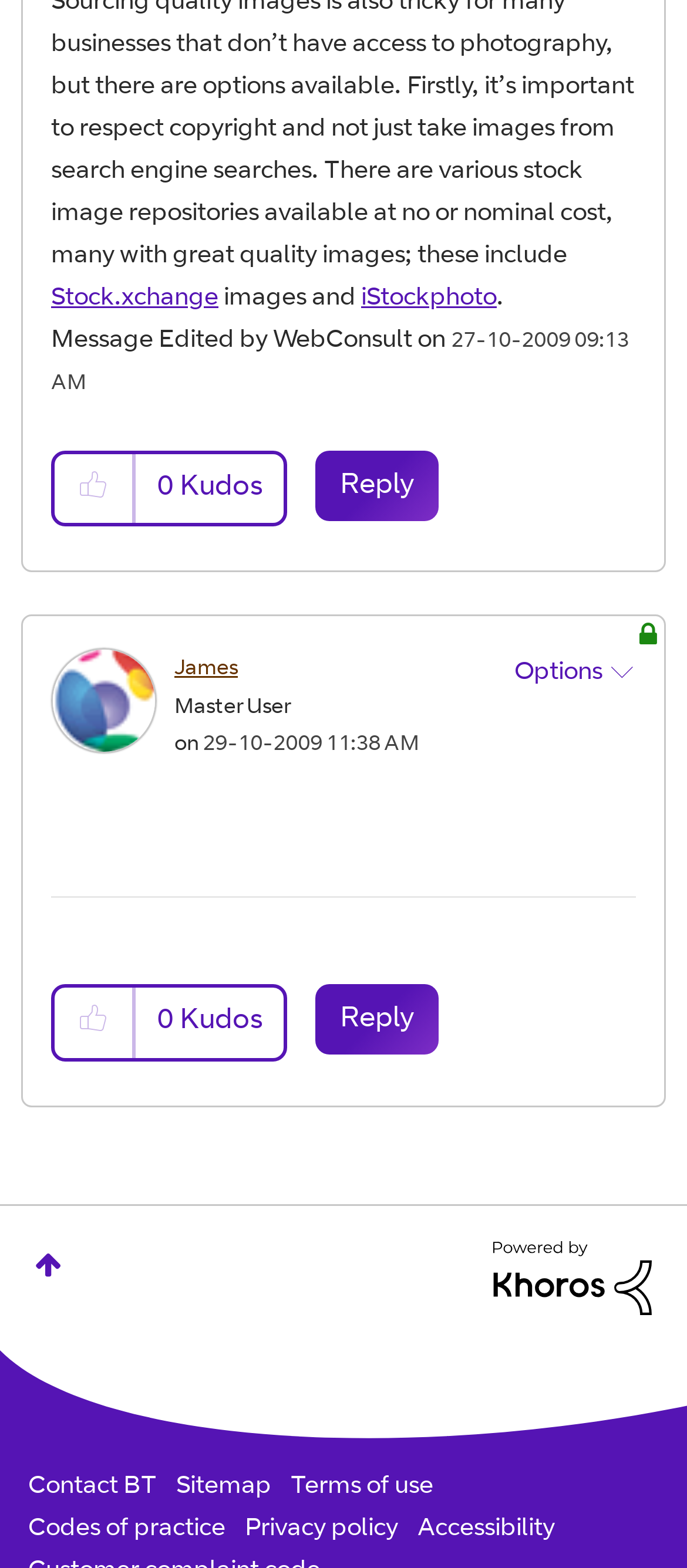Determine the bounding box for the described UI element: "Codes of practice".

[0.041, 0.968, 0.328, 0.984]